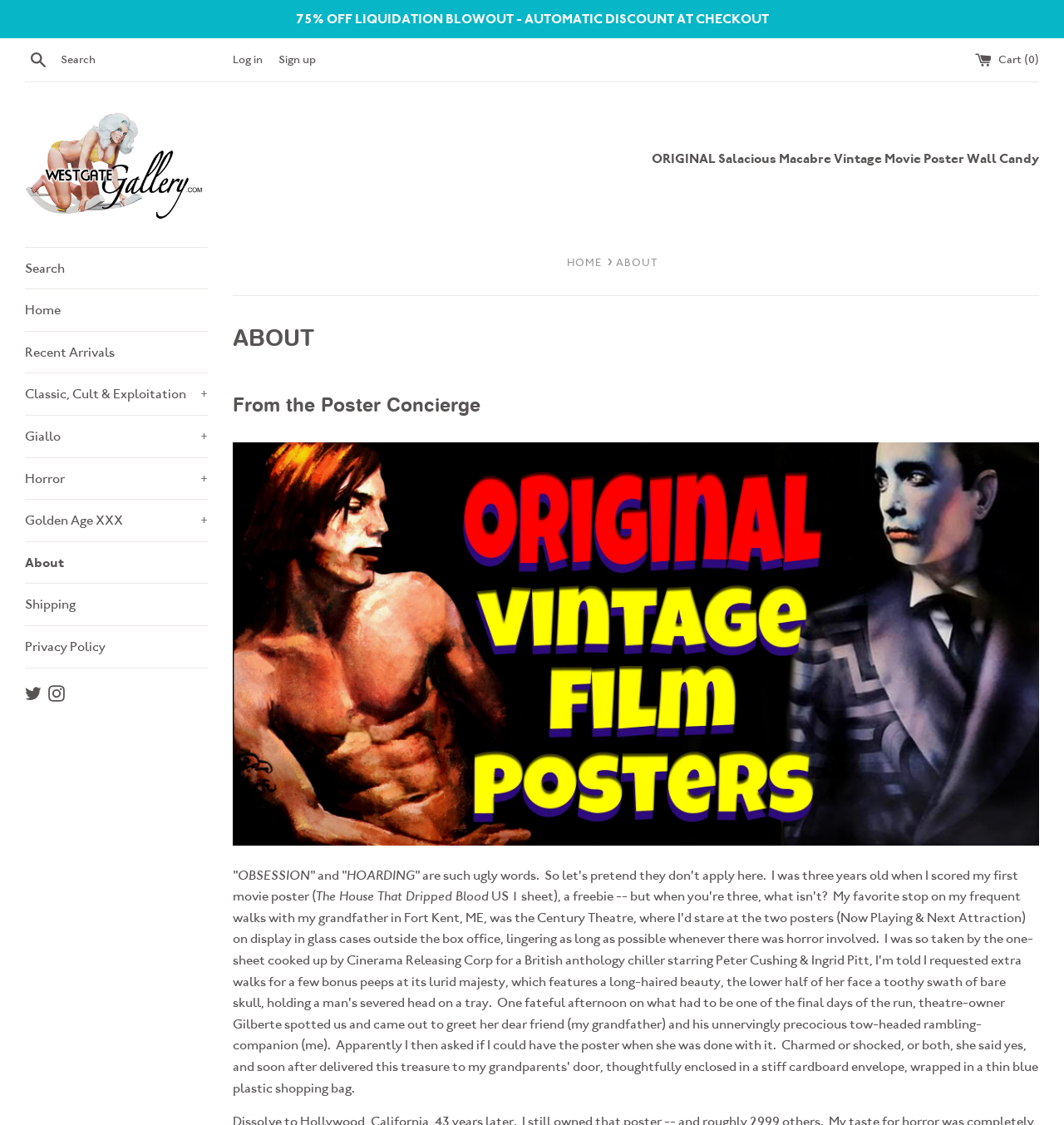What is the discount percentage?
Refer to the image and provide a detailed answer to the question.

The discount percentage can be found in the StaticText element with the text '75% OFF LIQUIDATION BLOWOUT - AUTOMATIC DISCOUNT AT CHECKOUT' at the top of the webpage.